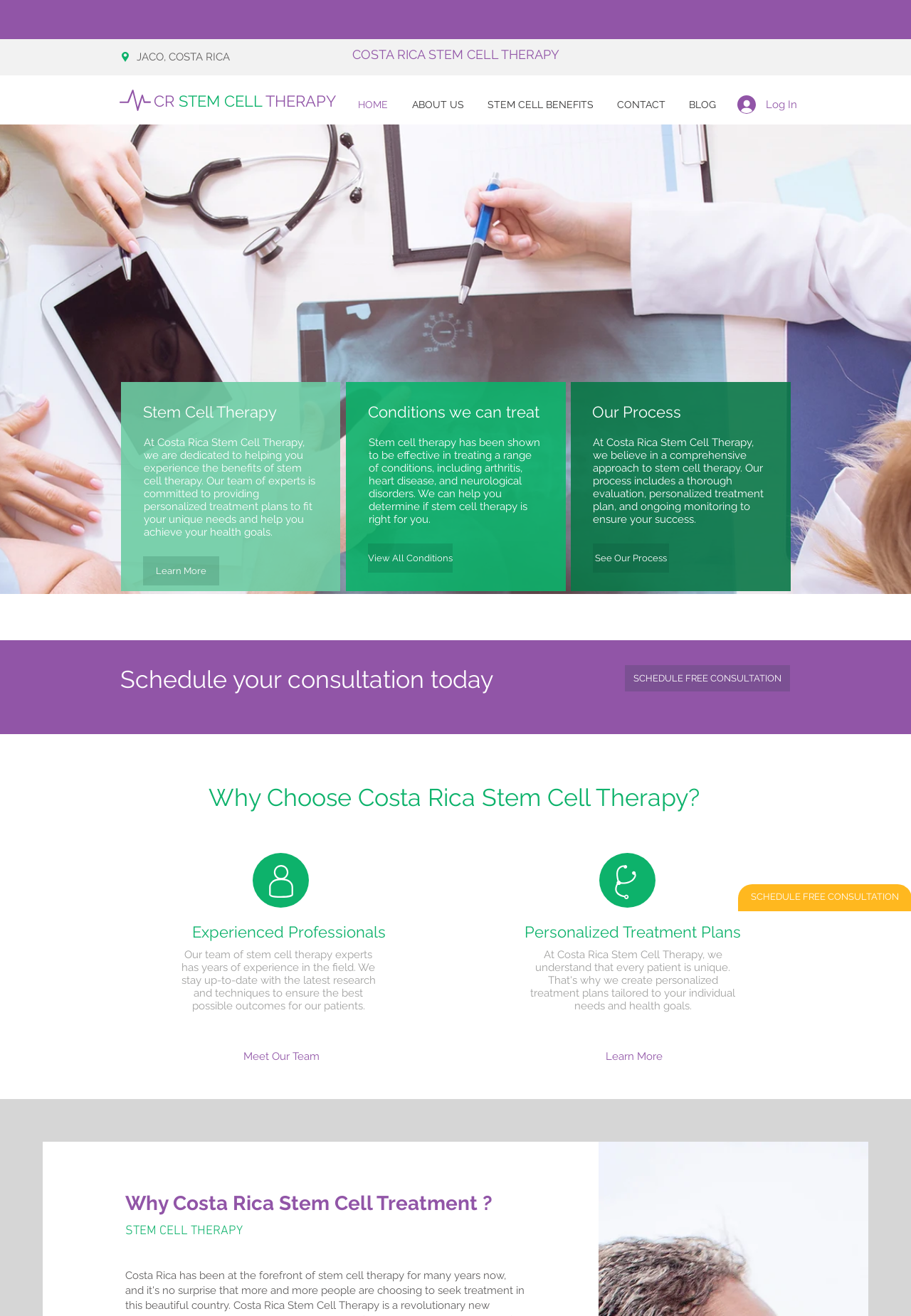For the following element description, predict the bounding box coordinates in the format (top-left x, top-left y, bottom-right x, bottom-right y). All values should be floating point numbers between 0 and 1. Description: Learn More

[0.658, 0.795, 0.734, 0.811]